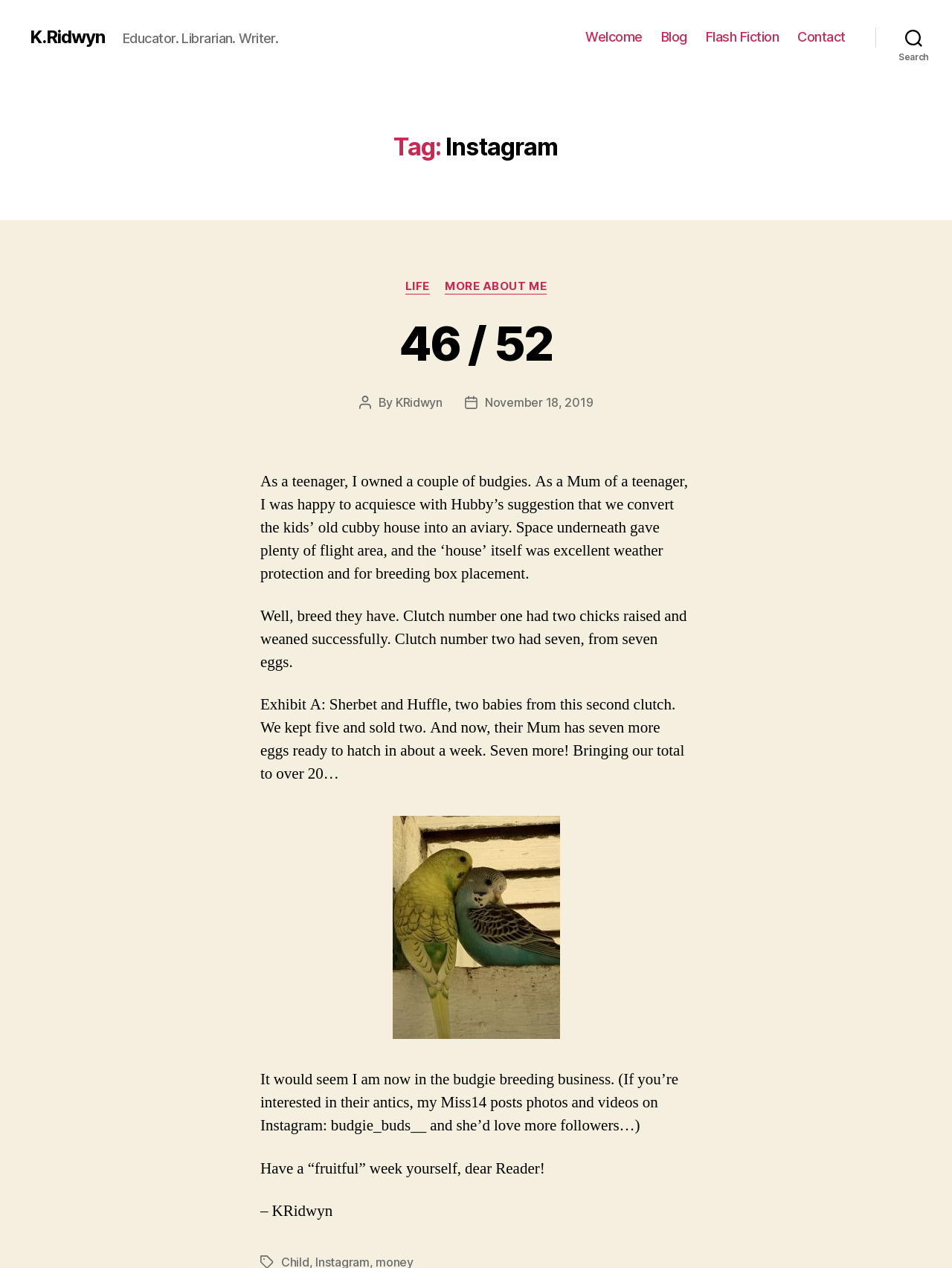What is the category of the post?
Kindly offer a comprehensive and detailed response to the question.

From the link 'LIFE' located at [0.426, 0.221, 0.452, 0.232], we can determine that the category of the post is LIFE.